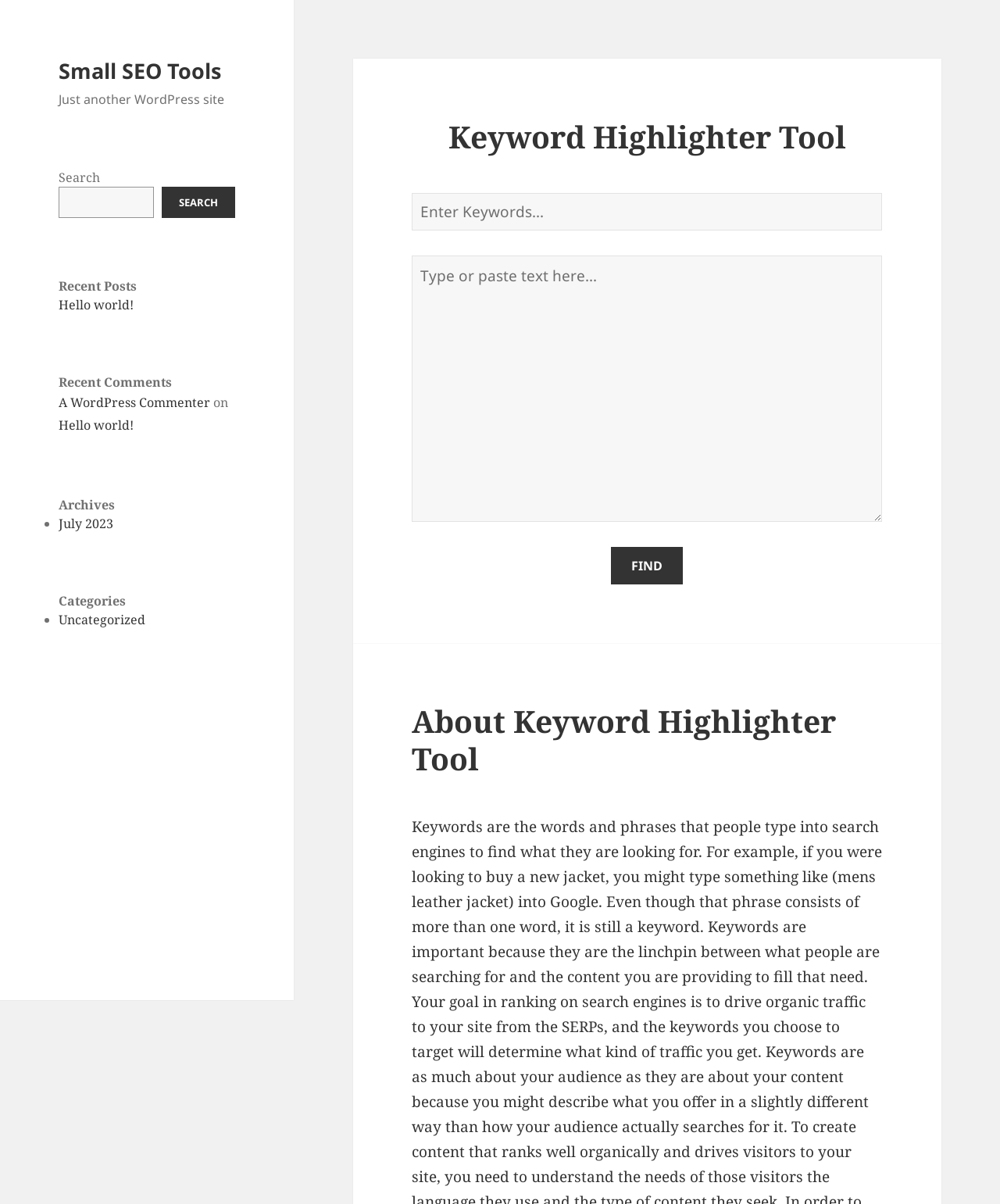Respond to the question below with a single word or phrase:
What is the function of the 'Find' button?

Find keywords